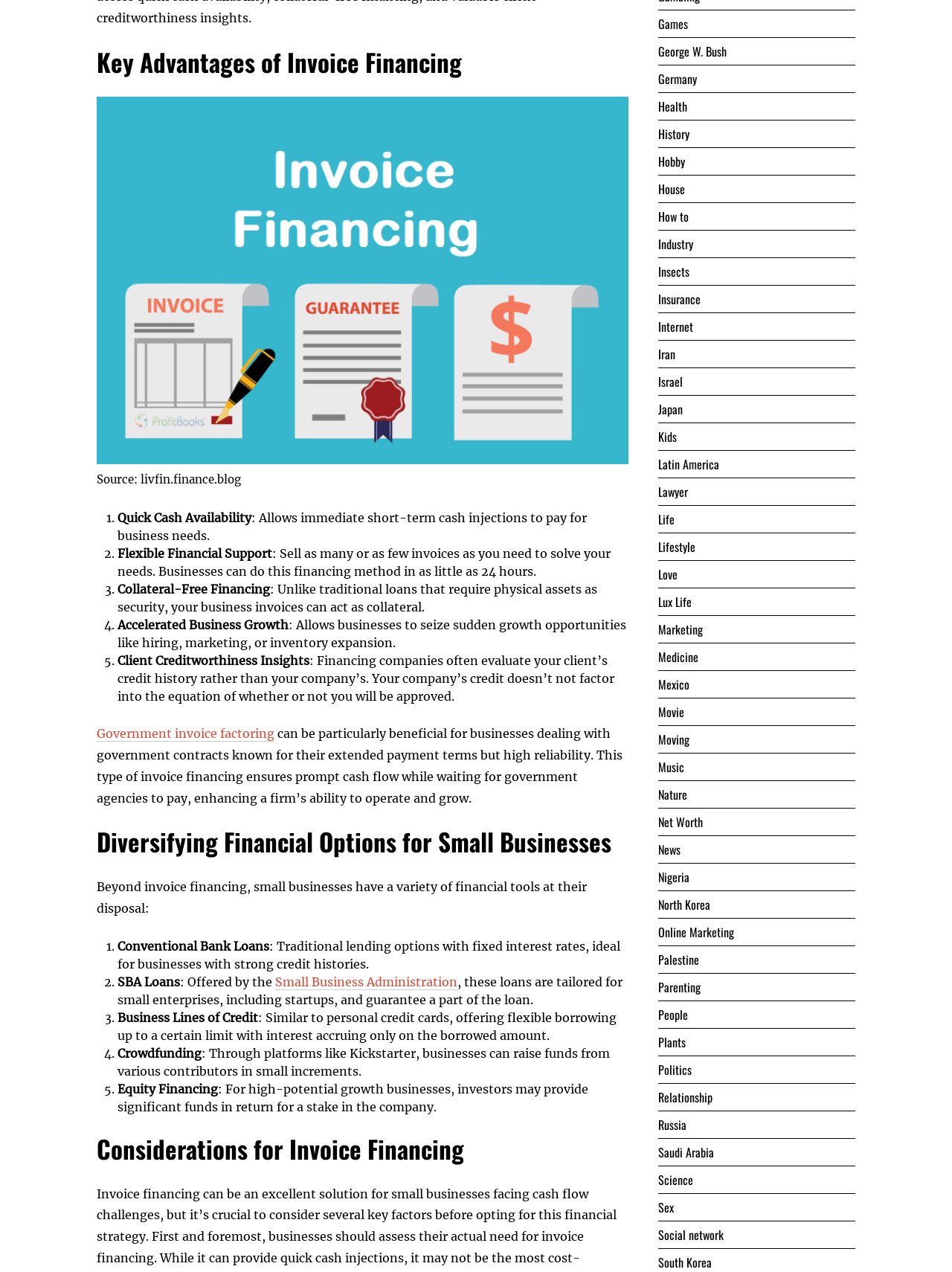From the element description MED SERVICES, predict the bounding box coordinates of the UI element. The coordinates must be specified in the format (top-left x, top-left y, bottom-right x, bottom-right y) and should be within the 0 to 1 range.

None